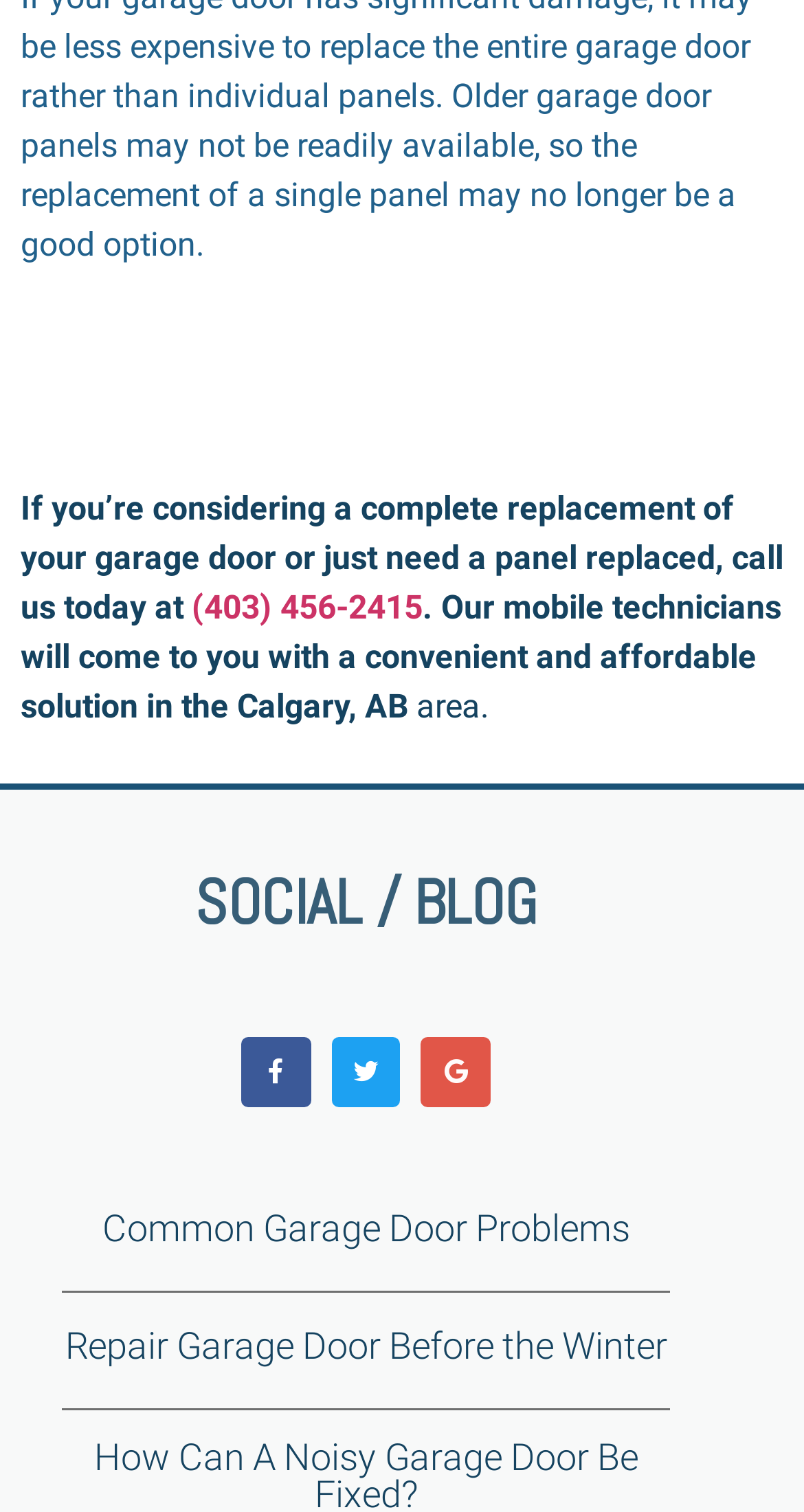What is the topic of the second heading on this webpage? Analyze the screenshot and reply with just one word or a short phrase.

Common Garage Door Problems